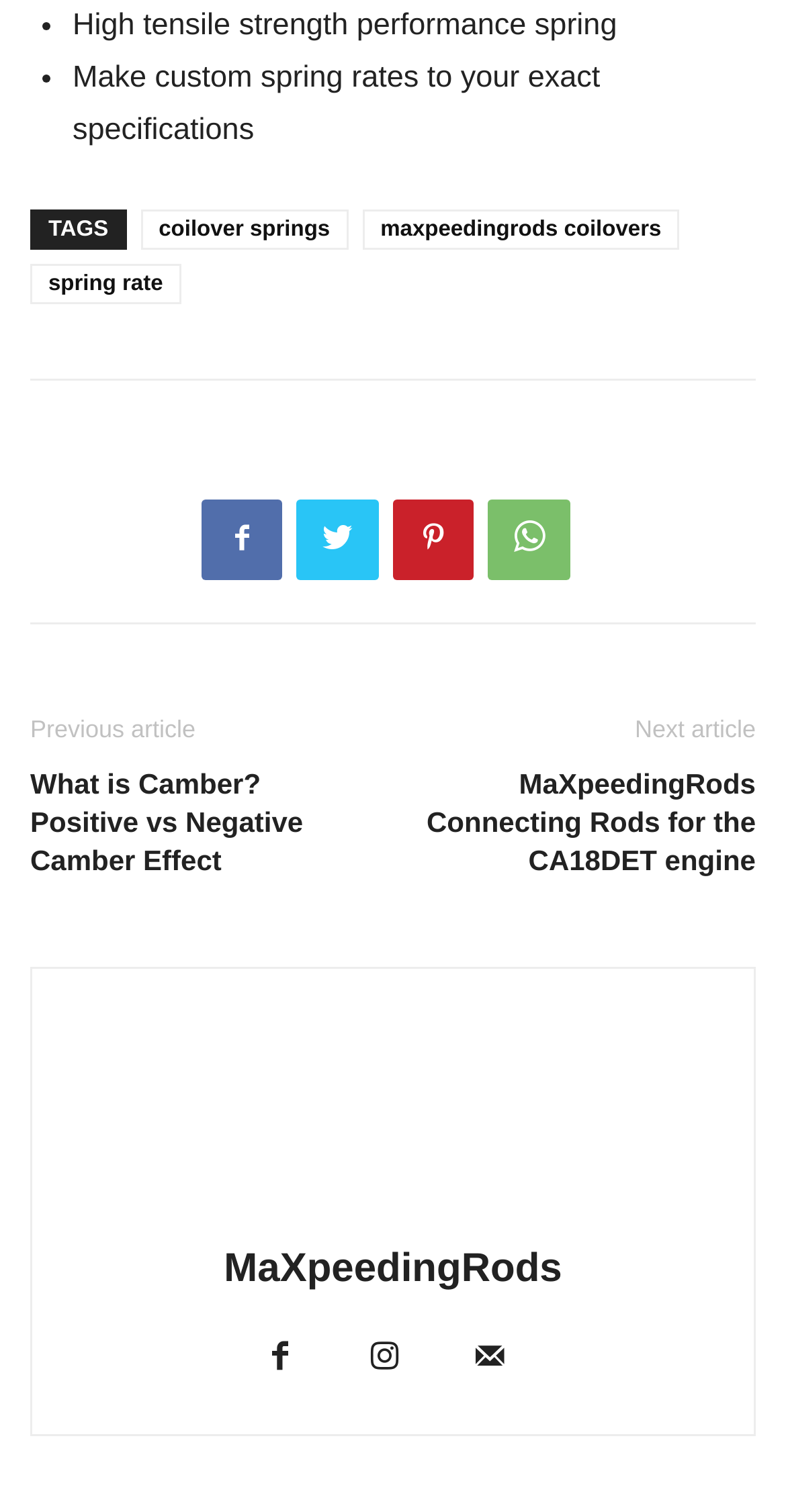Identify the bounding box for the given UI element using the description provided. Coordinates should be in the format (top-left x, top-left y, bottom-right x, bottom-right y) and must be between 0 and 1. Here is the description: coilover springs

[0.179, 0.139, 0.443, 0.165]